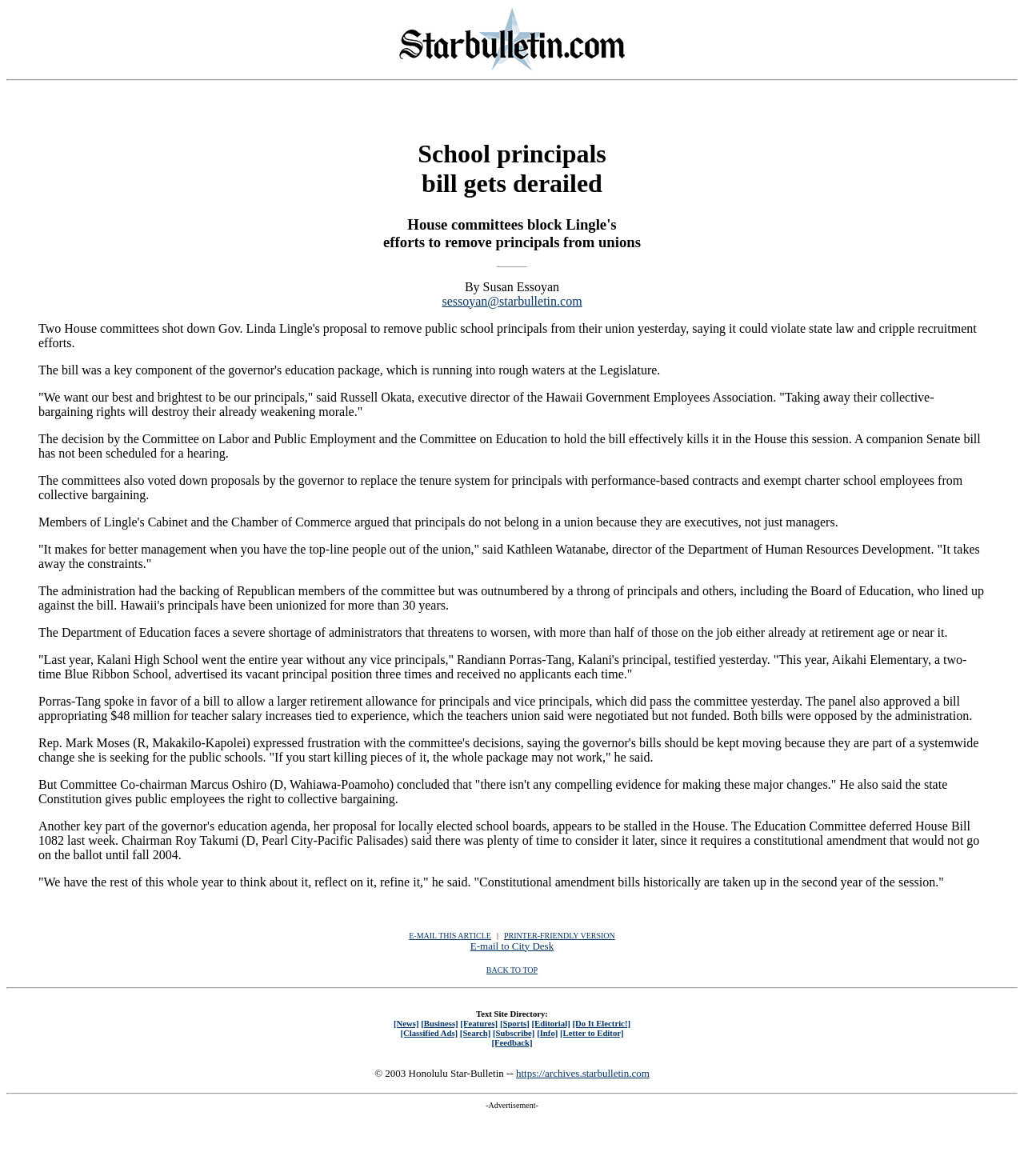What is the title of the article?
Give a one-word or short phrase answer based on the image.

School principals bill gets derailed